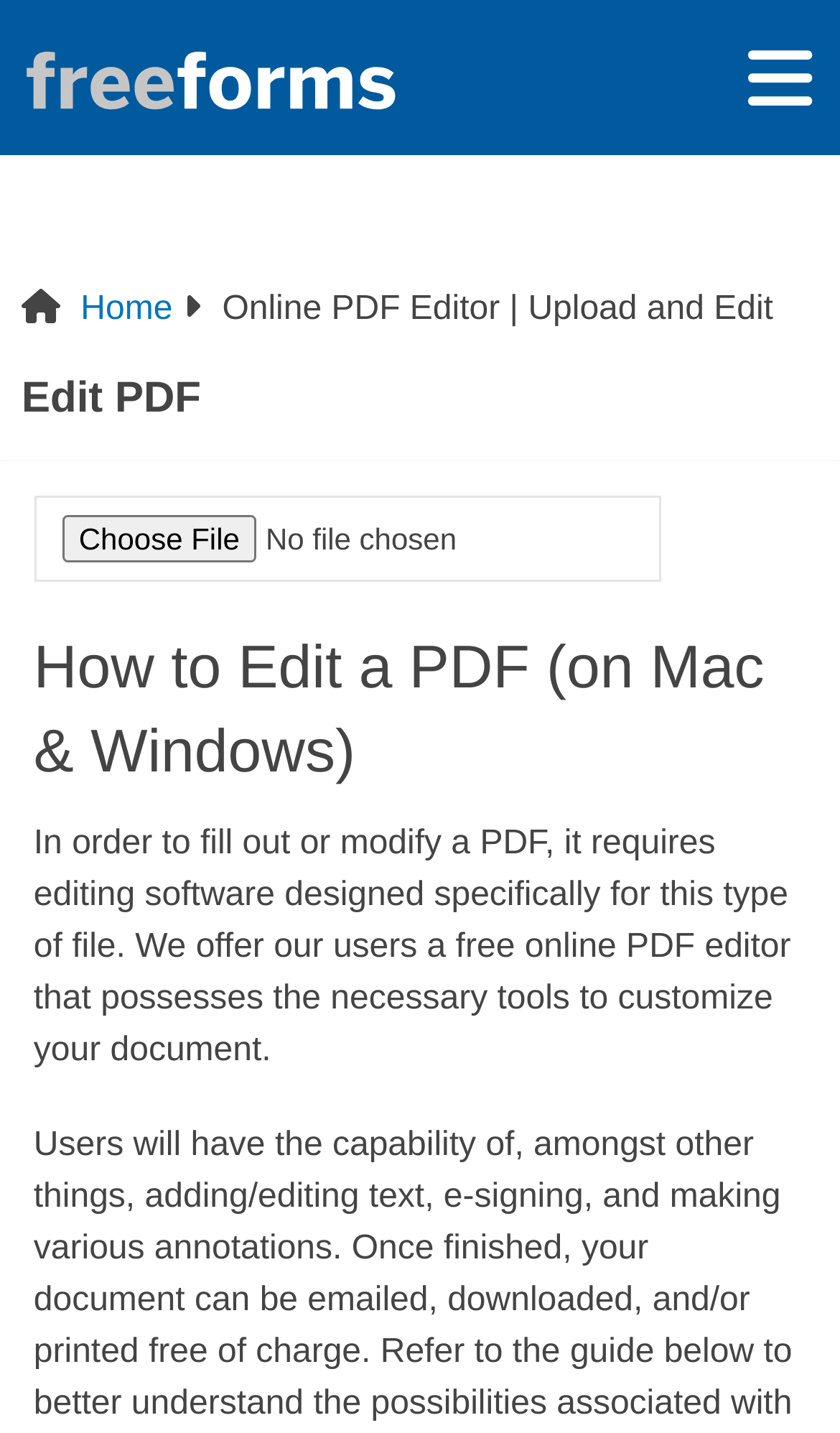Construct a comprehensive description capturing every detail on the webpage.

The webpage is an online PDF editor platform. At the top left, there is a heading "Free Forms" with a link and an image beside it. Below this, there is a link to the "Home" page. To the right of the "Home" link, the title "Online PDF Editor | Upload and Edit" is displayed prominently.

In the middle of the page, there is a call-to-action button "Choose File" that allows users to upload their PDF files. Below this button, there is a heading "How to Edit a PDF (on Mac & Windows)" that introduces the purpose of the page. 

Underneath the heading, a paragraph of text explains the need for specialized software to edit PDF files and promotes the website's free online PDF editor as a solution. This text is positioned near the top center of the page. 

At the top right corner, there is a small icon represented by the Unicode character "\uf0c9", which is likely a settings or menu icon.